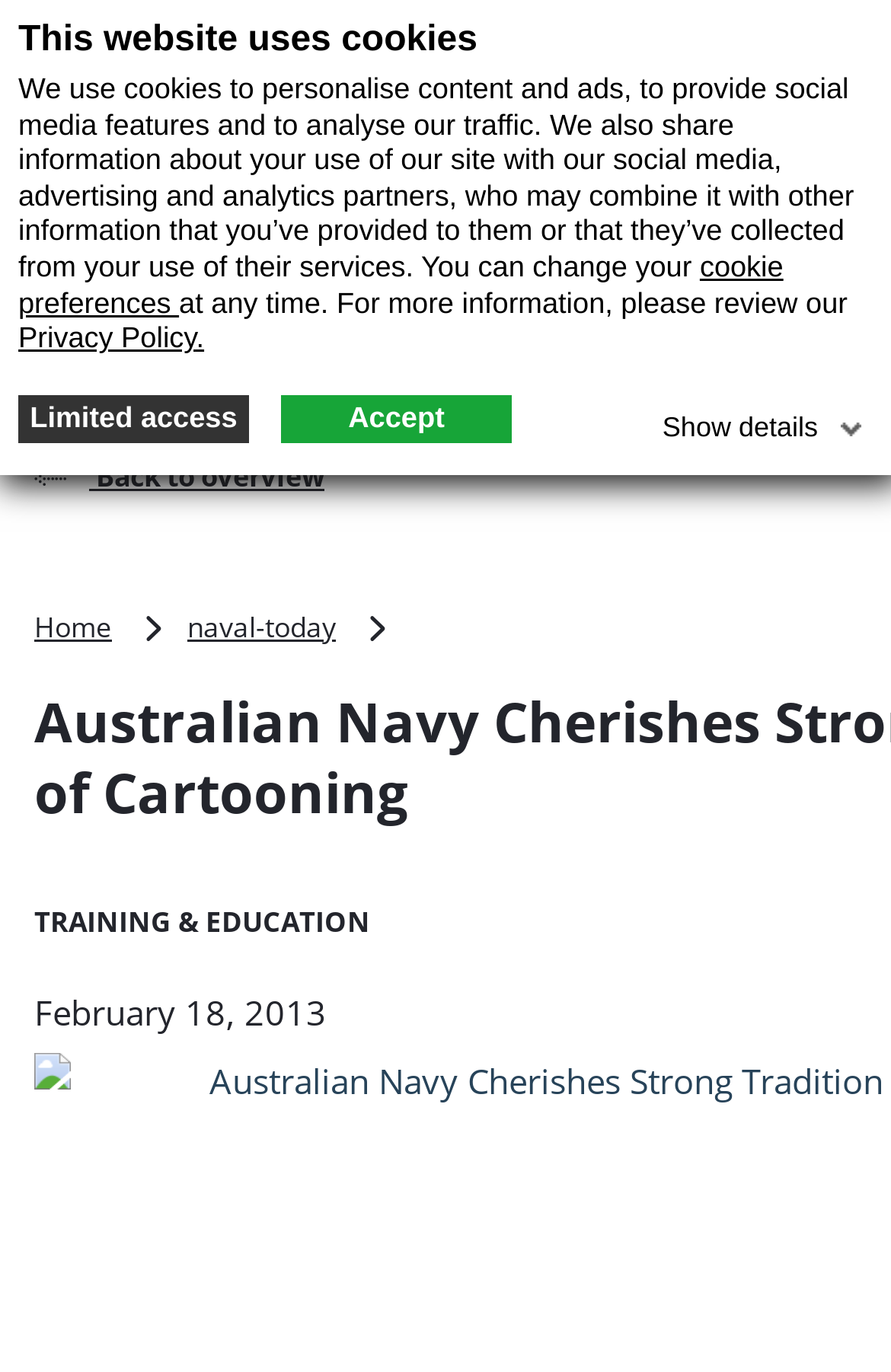Please provide a short answer using a single word or phrase for the question:
What is the date of the exhibition?

February 13, 2013